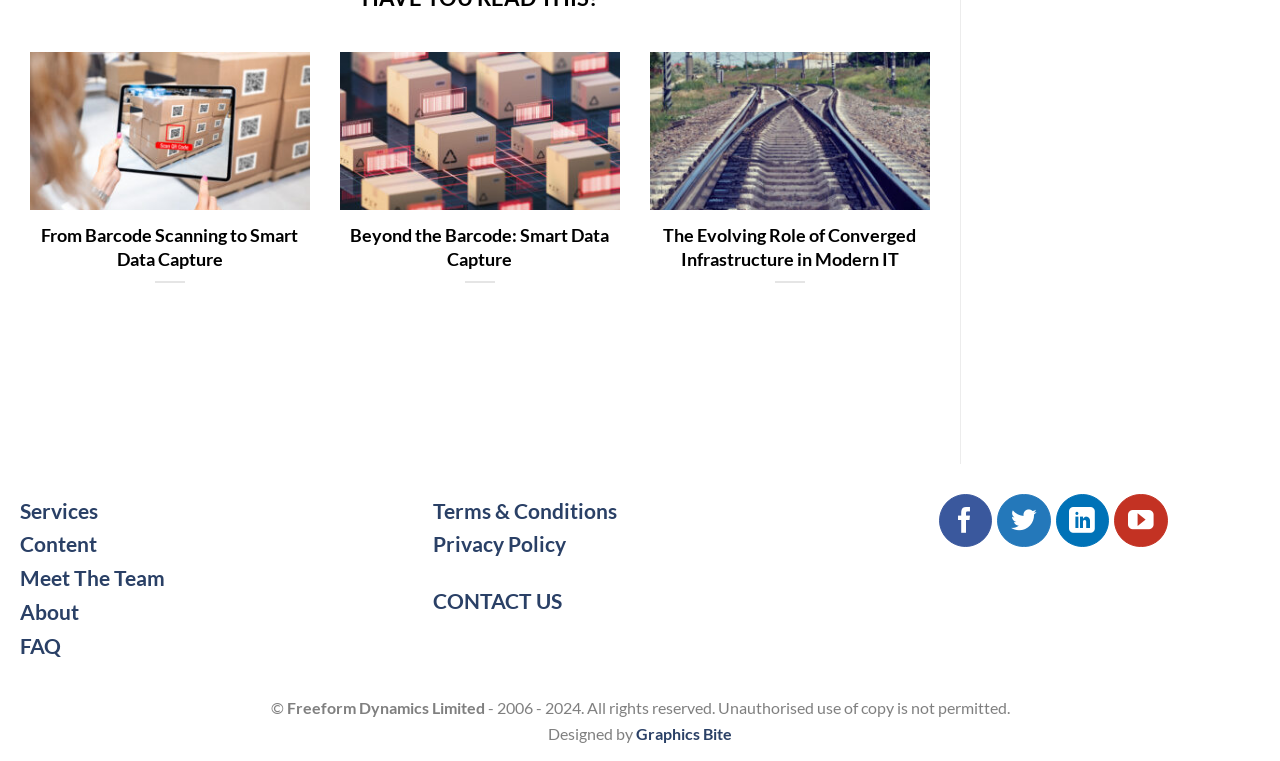What is the main topic of the webpage?
Look at the image and answer the question with a single word or phrase.

Data Capture and IT